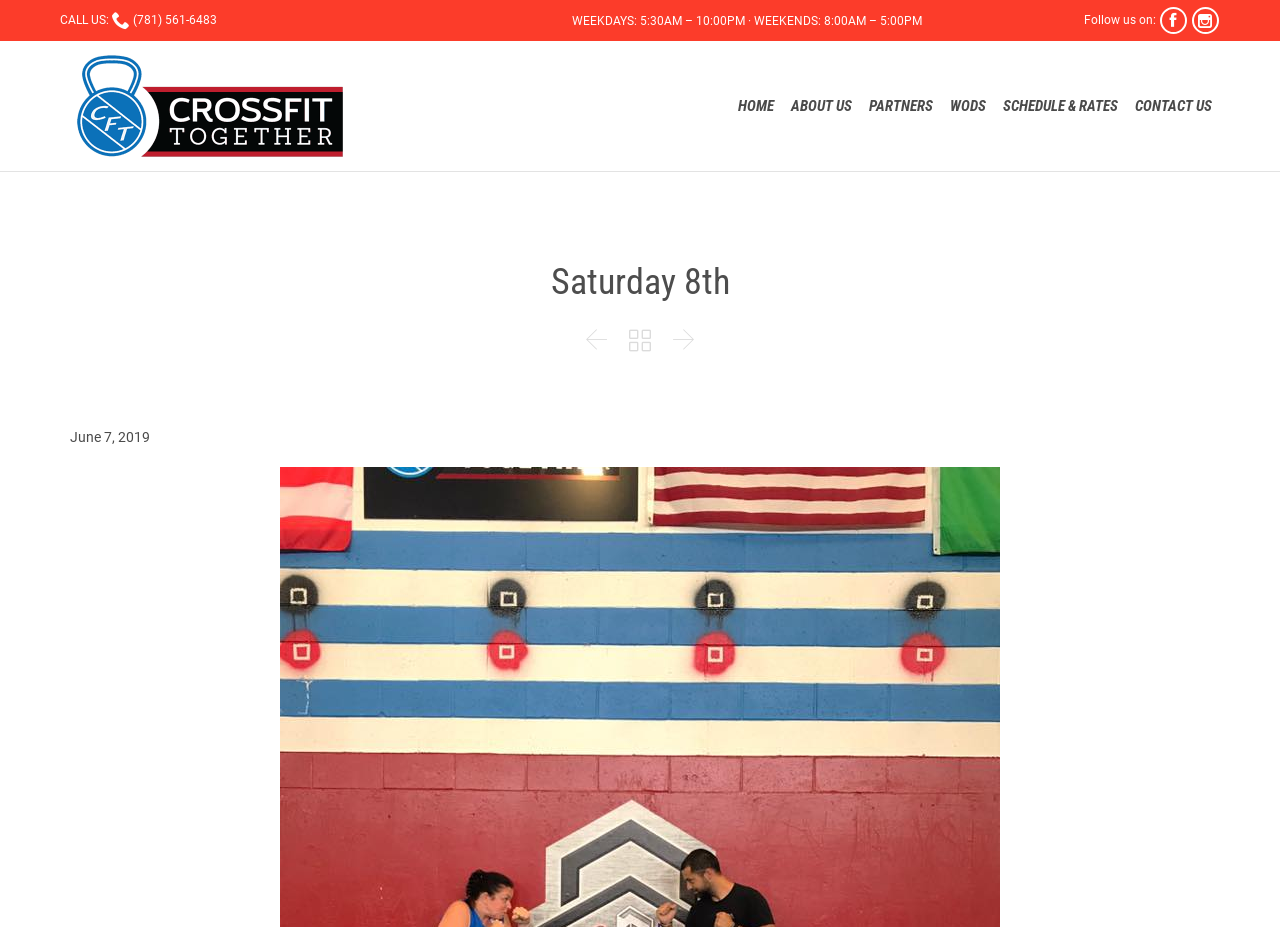Identify the coordinates of the bounding box for the element that must be clicked to accomplish the instruction: "Follow on Facebook".

[0.906, 0.008, 0.927, 0.037]